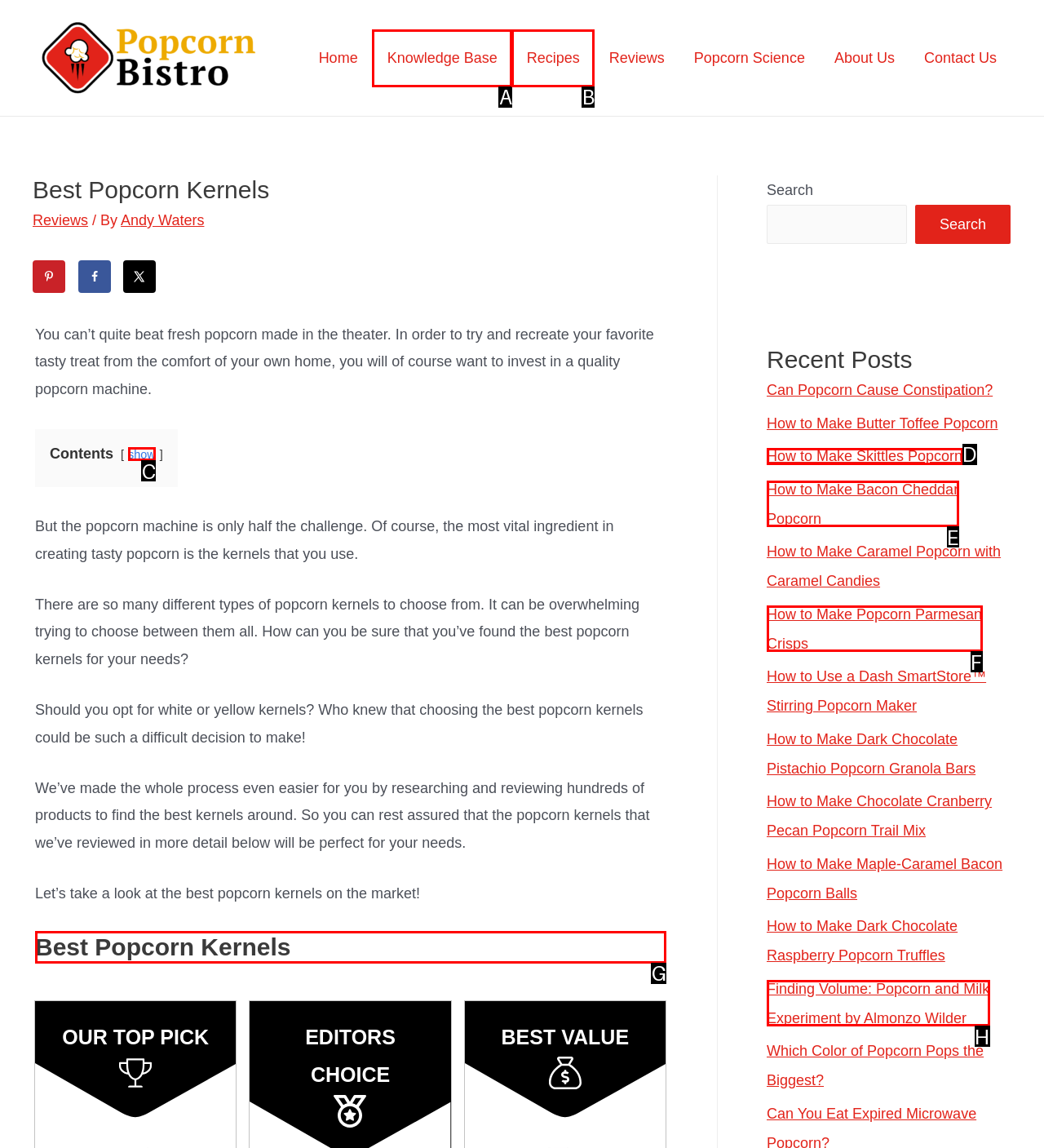Point out the HTML element I should click to achieve the following task: Read the 'Best Popcorn Kernels' article Provide the letter of the selected option from the choices.

G